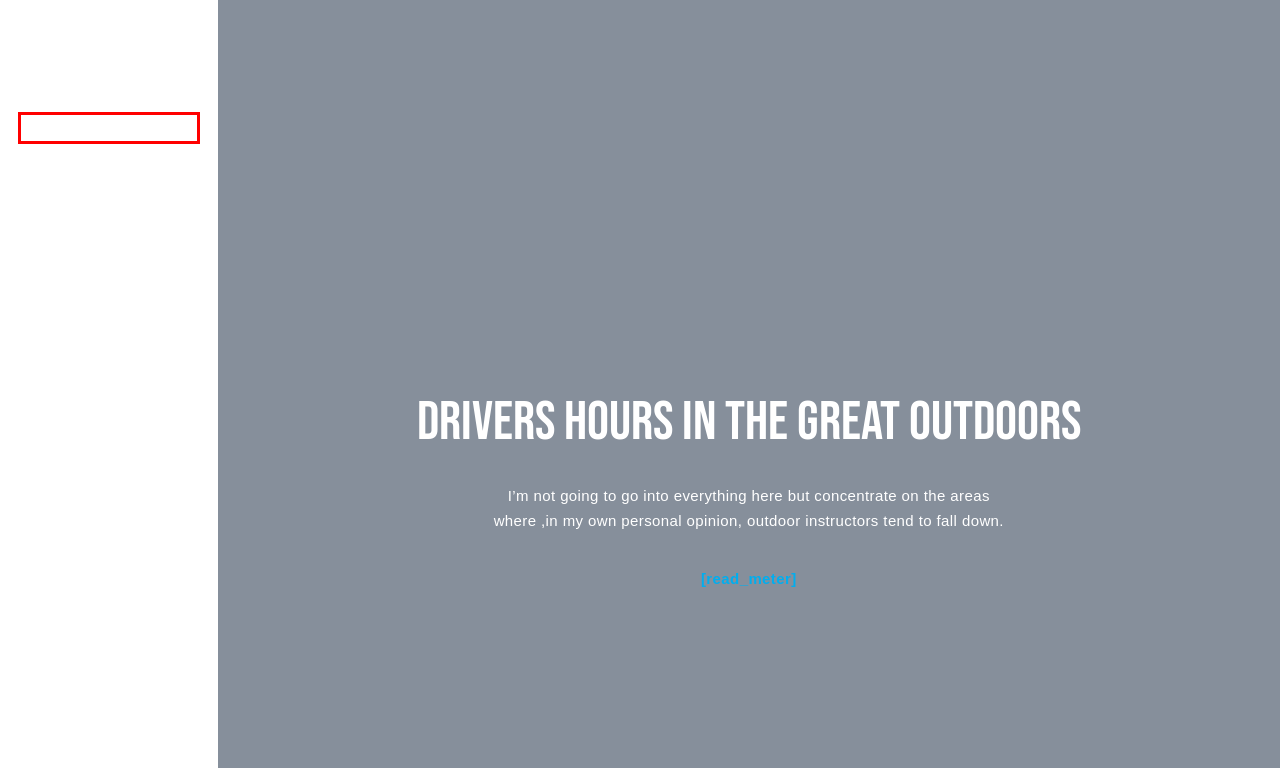You are given a screenshot of a webpage with a red rectangle bounding box around an element. Choose the best webpage description that matches the page after clicking the element in the bounding box. Here are the candidates:
A. Stag and Hen | Land & Wave
B. Kids Holiday Club | Land & Wave
C. Outdoor Instructor Training - 23 Amazing Qualifications | Land & Wave
D. Blog | Land & Wave
E. Epic Dorset Adventures | Activities | Land & Wave
F. About Land & Wave | Meet Our Amazing Team
G. Duke of Edinburgh Dofe opportunities | Land & Wave
H. Amazing Adventure School Trips | Land & Wave

E